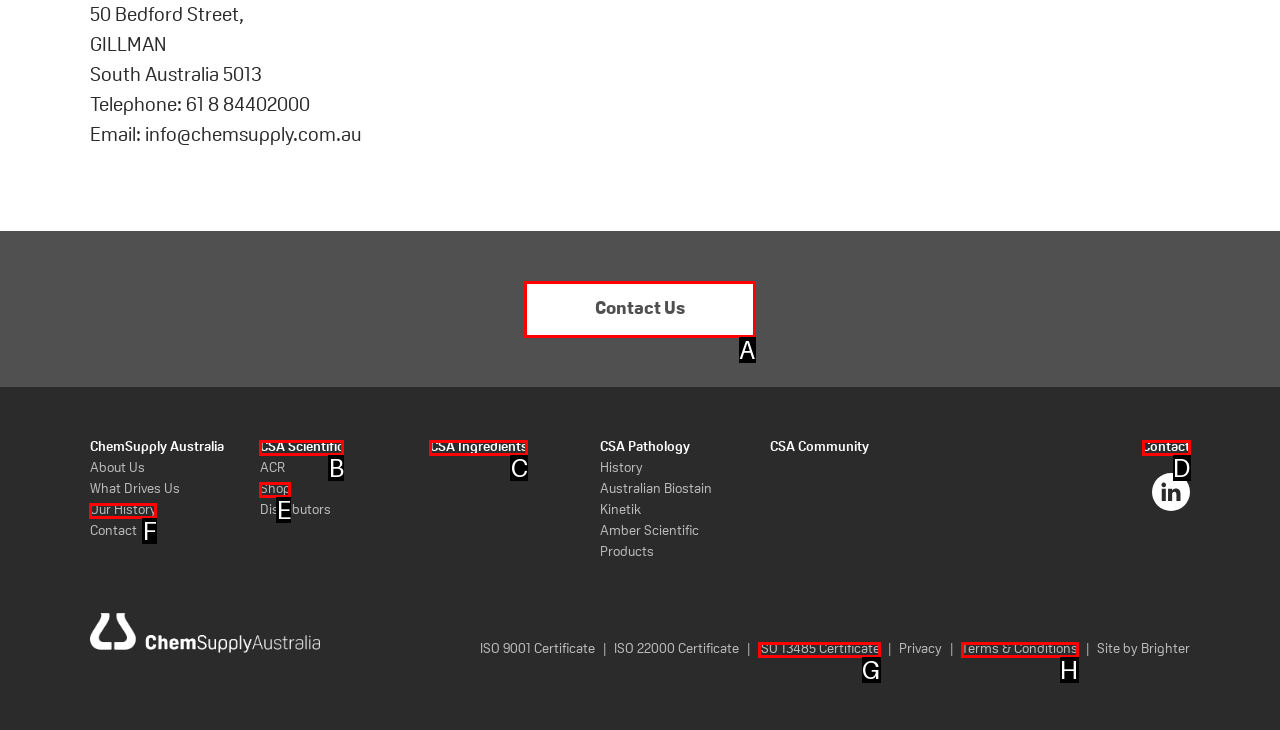Find the HTML element to click in order to complete this task: Like the page
Answer with the letter of the correct option.

None